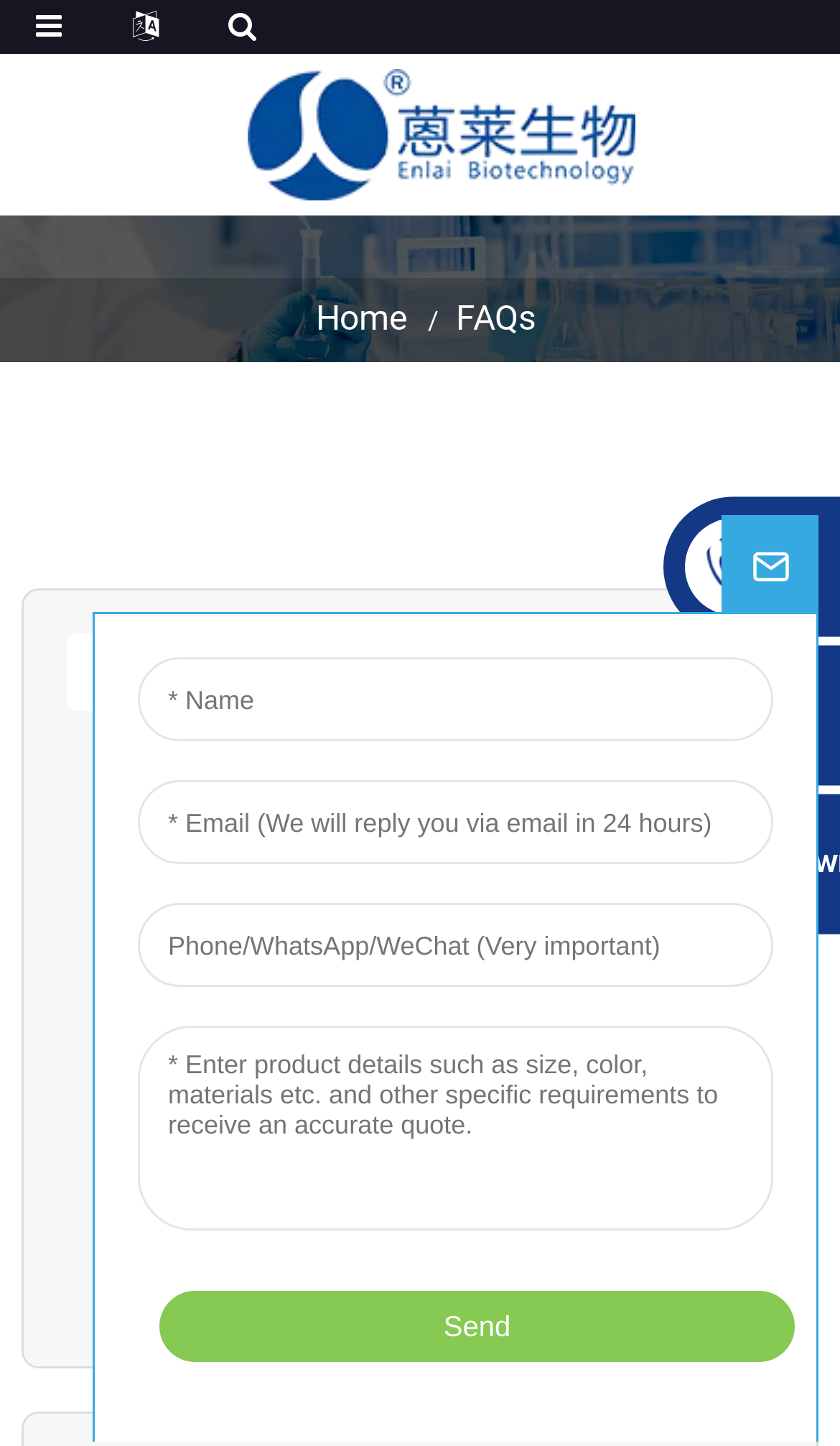How many images are present on the webpage?
Refer to the screenshot and respond with a concise word or phrase.

5